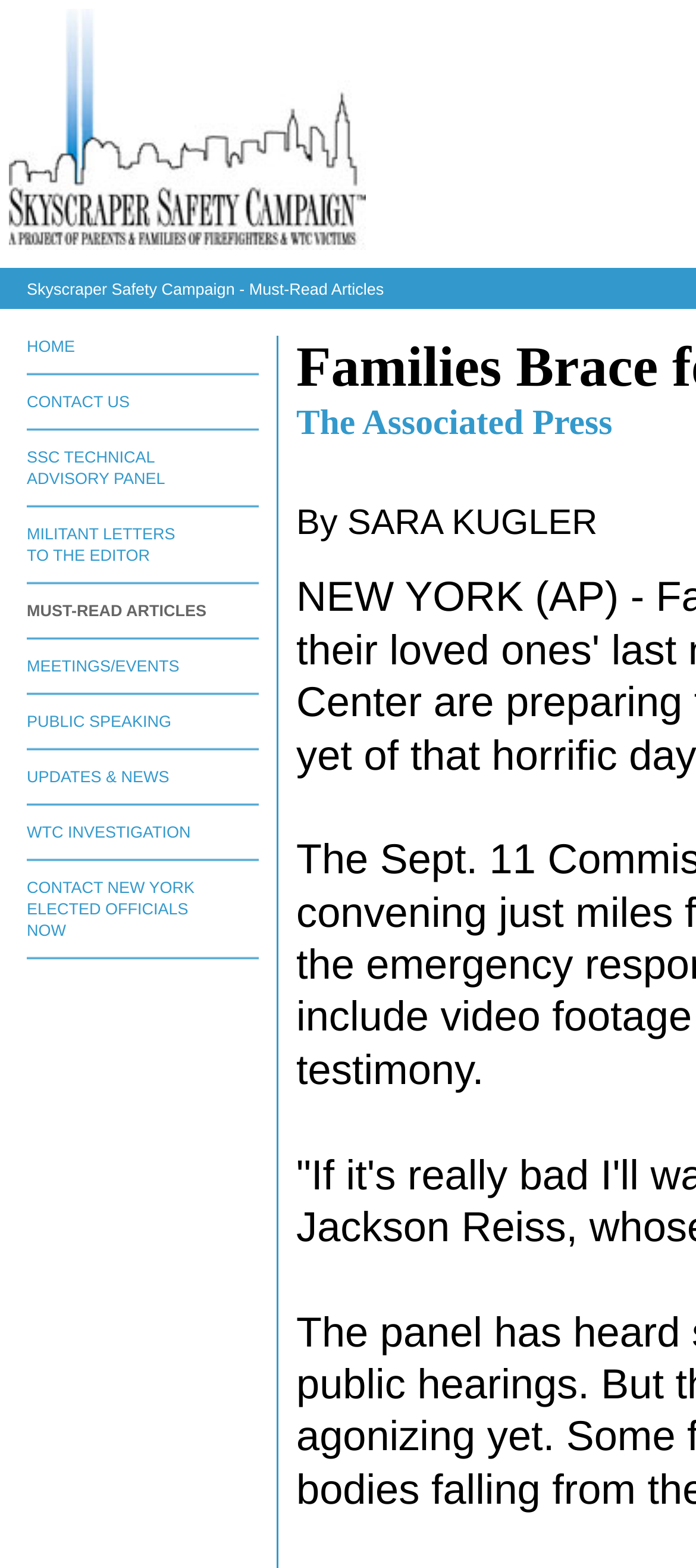Please predict the bounding box coordinates (top-left x, top-left y, bottom-right x, bottom-right y) for the UI element in the screenshot that fits the description: FakazaFakaza House

None